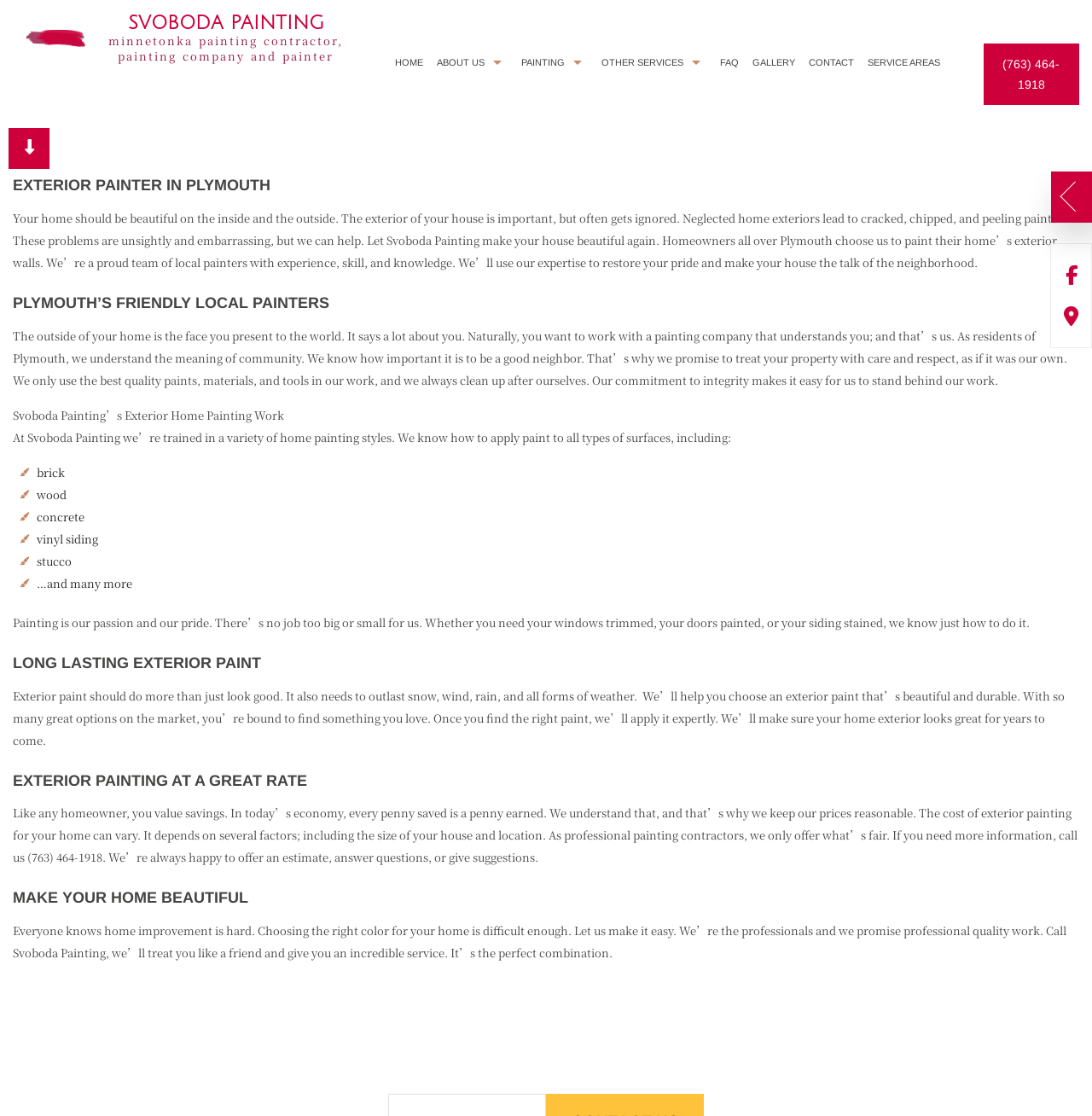Summarize the contents and layout of the webpage in detail.

This webpage is about Svoboda Painting, an exterior painter service in Plymouth. At the top left corner, there is a logo of Svoboda Painting, accompanied by a heading "SVOBODA PAINTING" and a tagline "minnetonka painting contractor, painting company and painter". Below the logo, there are several links to different pages, including "HOME", "ABOUT US", "CHOOSING PAINT COLORS", and more.

The main content of the webpage is divided into several sections. The first section has a heading "EXTERIOR PAINTER IN PLYMOUTH" and a paragraph of text describing the importance of exterior painting and how Svoboda Painting can help. Below this section, there is another heading "PLYMOUTH’S FRIENDLY LOCAL PAINTERS" and a paragraph of text emphasizing the company's commitment to integrity and quality work.

The next section has a heading "Svoboda Painting’s Exterior Home Painting Work" and lists the different types of surfaces the company can paint, including brick, wood, concrete, vinyl siding, and stucco. Following this section, there is a paragraph of text describing the company's passion for painting and their ability to handle any job, big or small.

The subsequent sections have headings "LONG LASTING EXTERIOR PAINT", "EXTERIOR PAINTING AT A GREAT RATE", and "MAKE YOUR HOME BEAUTIFUL". These sections describe the importance of durable exterior paint, the company's reasonable pricing, and their commitment to making homes beautiful, respectively.

At the bottom of the webpage, there are links to other pages, including "FAQ", "GALLERY", "CONTACT", and "SERVICE AREAS". There is also a phone number "(763) 464-1918" and links to Svoboda Painting's Facebook page and map marker.